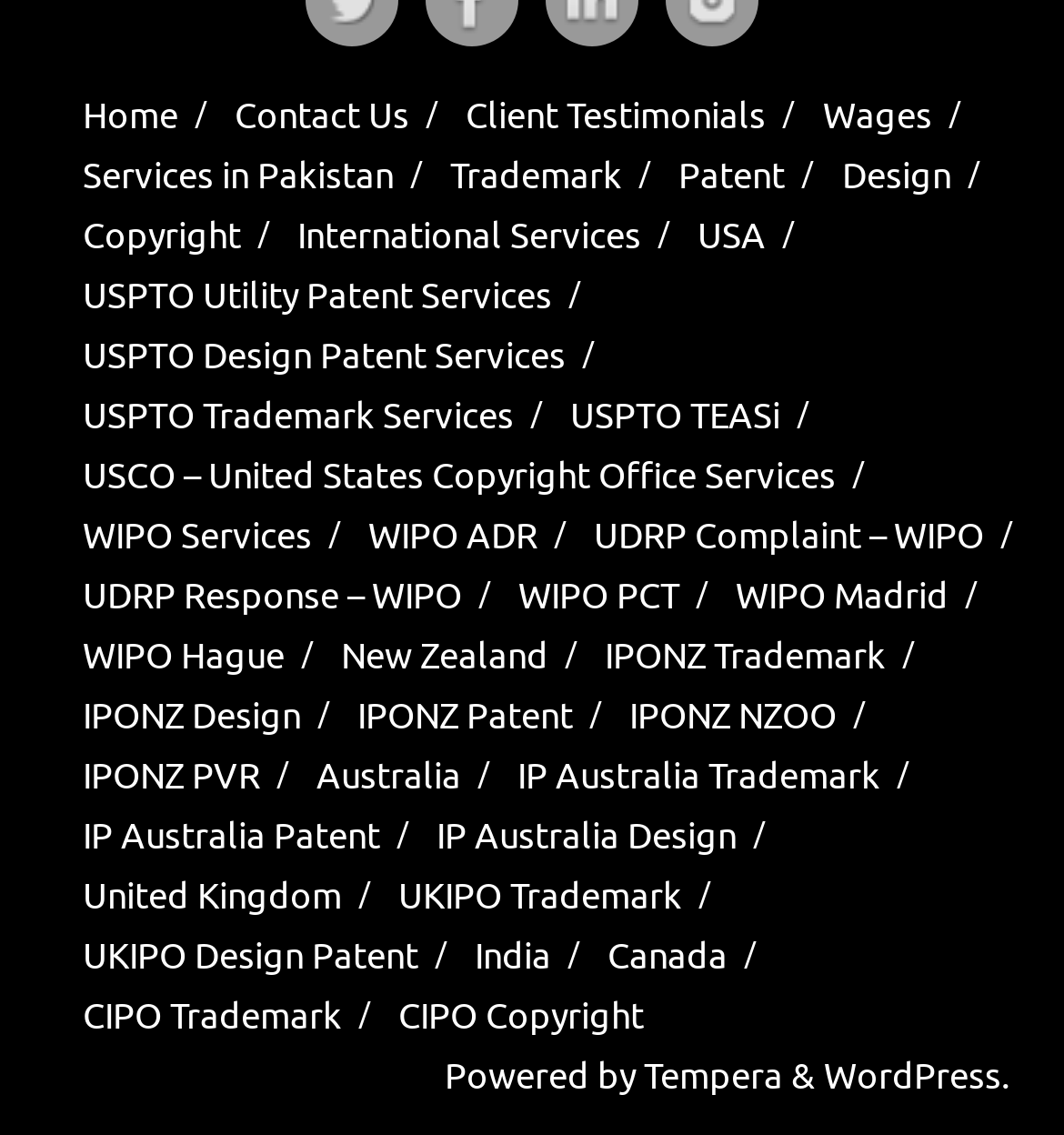Pinpoint the bounding box coordinates of the area that must be clicked to complete this instruction: "Visit the United Kingdom page".

[0.078, 0.773, 0.321, 0.811]